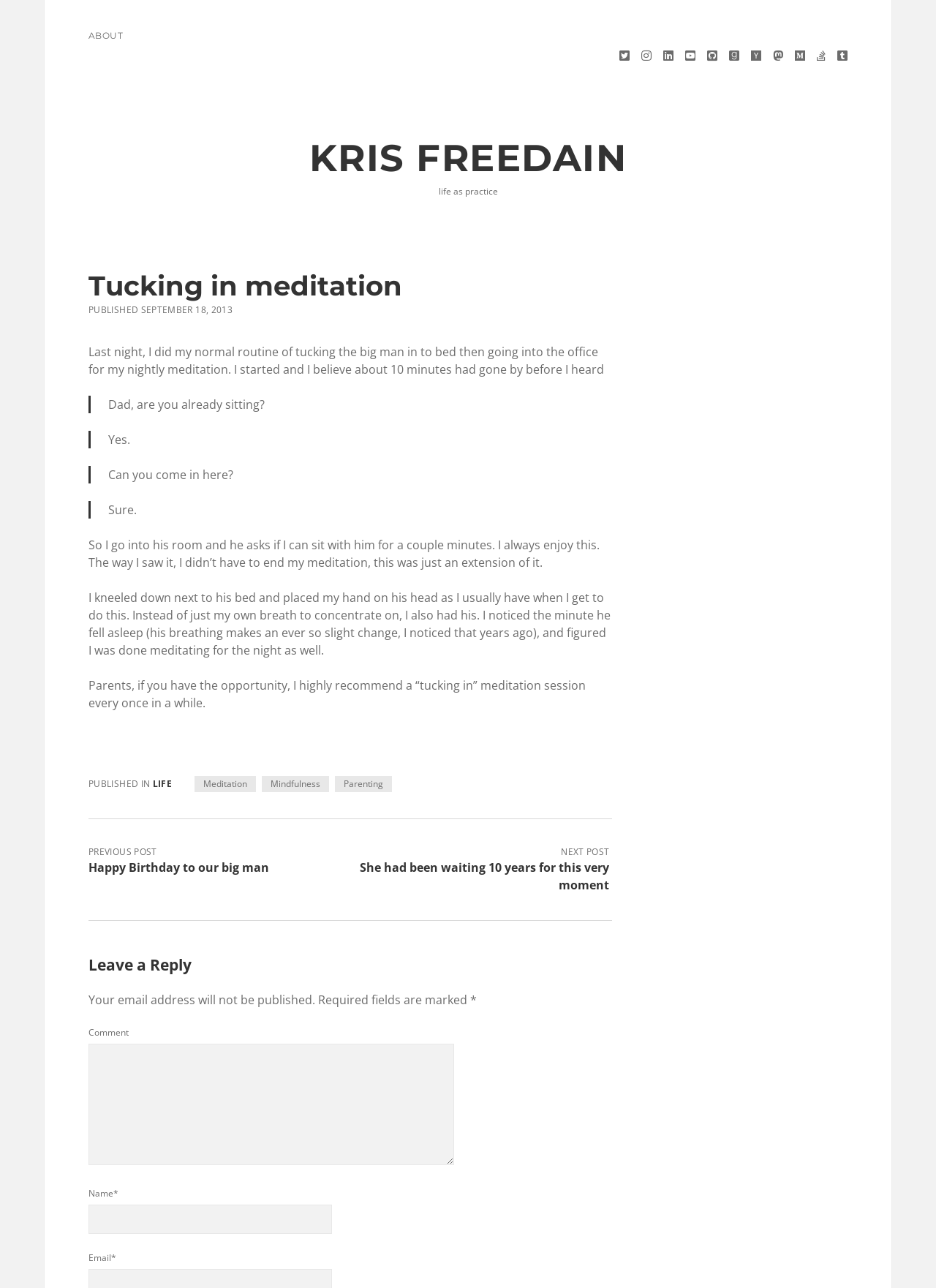Please identify the bounding box coordinates for the region that you need to click to follow this instruction: "Check the previous post".

[0.095, 0.636, 0.288, 0.648]